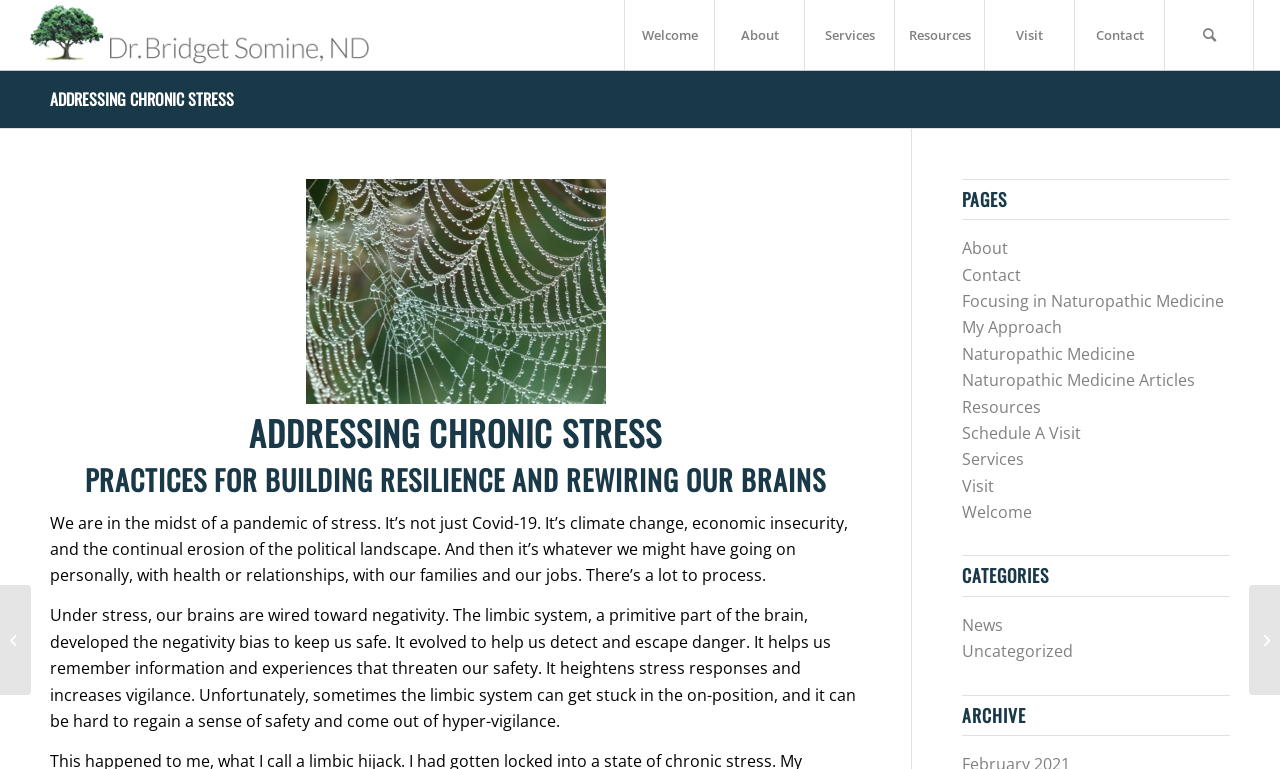Extract the bounding box of the UI element described as: "My Approach".

[0.752, 0.411, 0.83, 0.44]